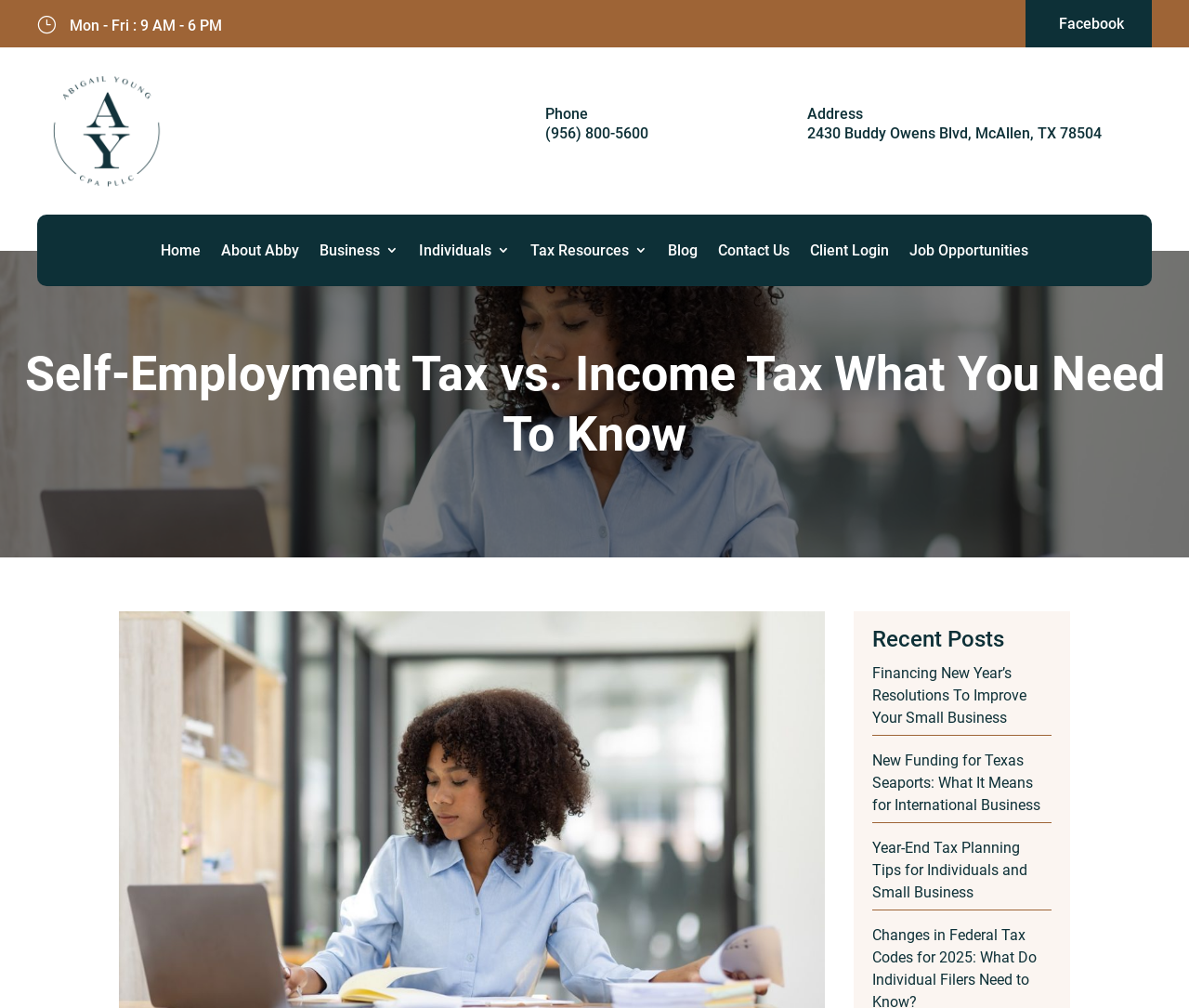Please predict the bounding box coordinates (top-left x, top-left y, bottom-right x, bottom-right y) for the UI element in the screenshot that fits the description: Contact Us

[0.604, 0.239, 0.664, 0.265]